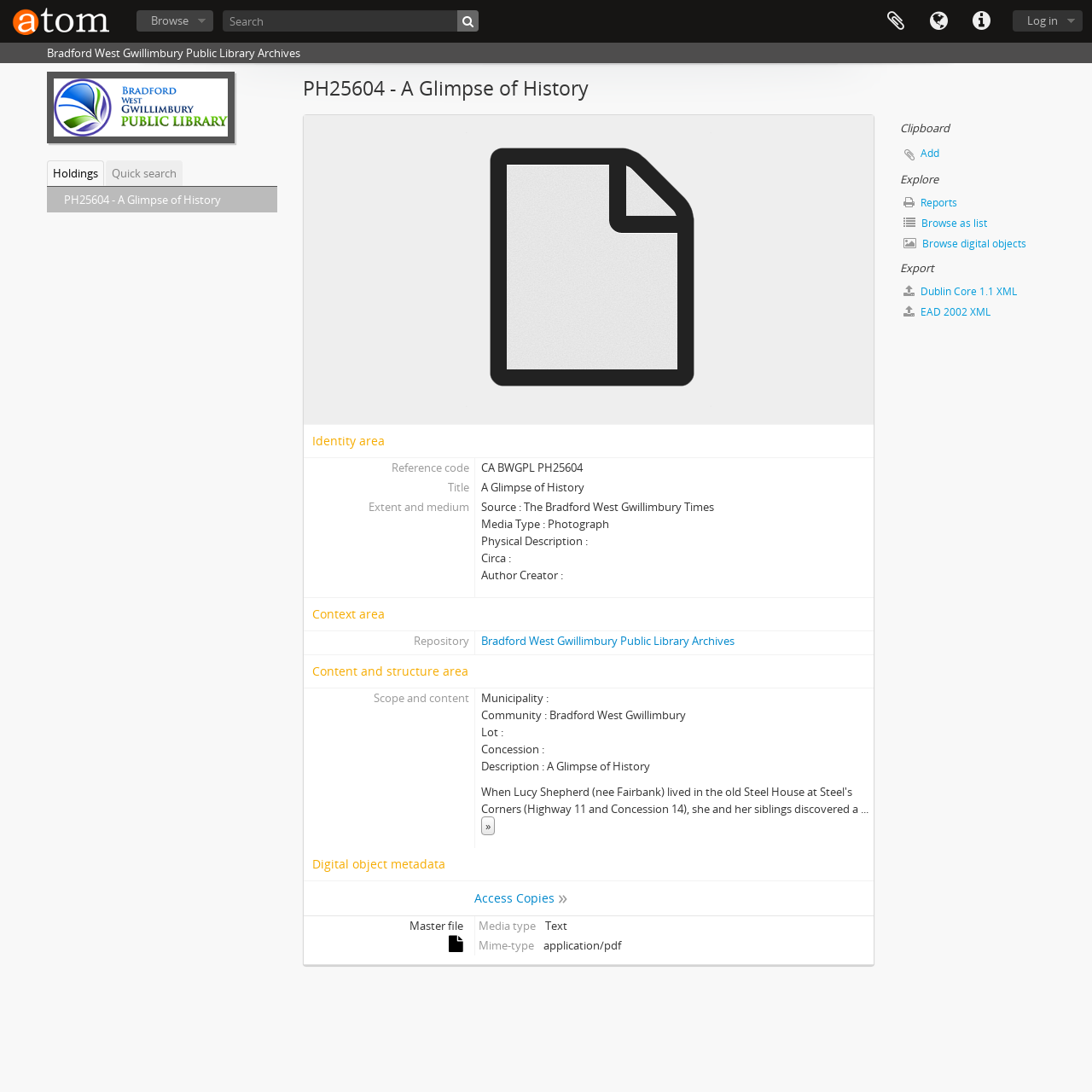Please identify the bounding box coordinates of the region to click in order to complete the task: "Read more about the history". The coordinates must be four float numbers between 0 and 1, specified as [left, top, right, bottom].

[0.441, 0.748, 0.453, 0.765]